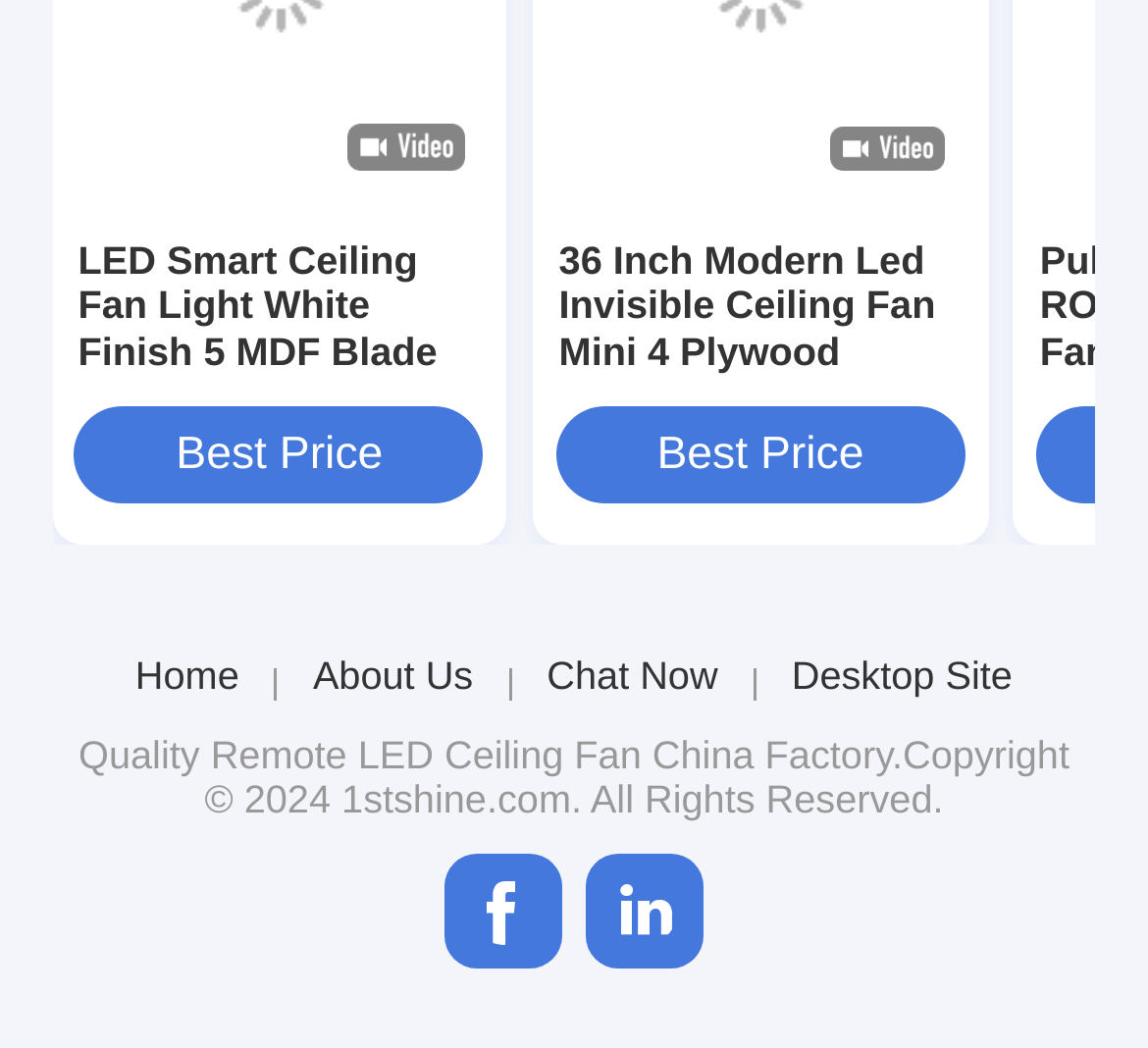Answer the question below with a single word or a brief phrase: 
What is the category of the 'Remote LED Ceiling Fan' product?

Quality